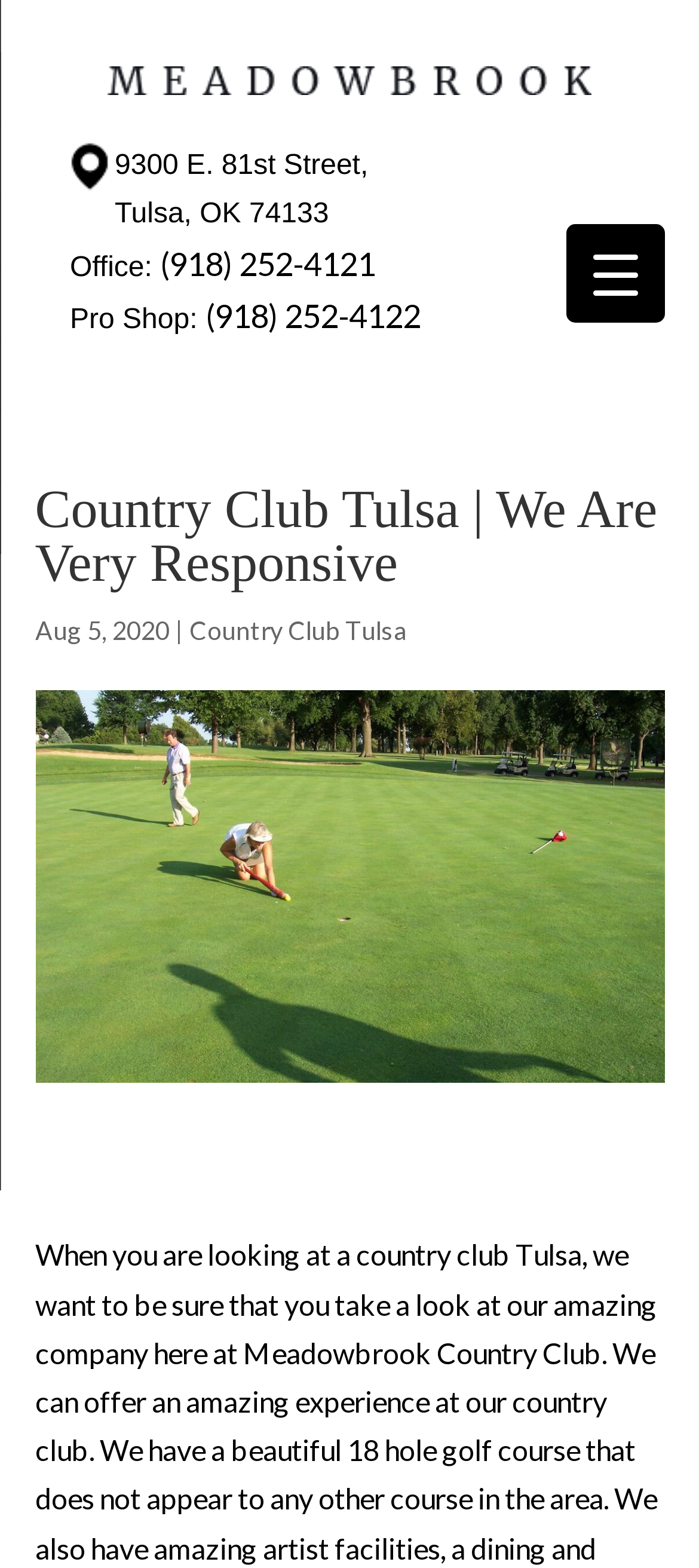Determine which piece of text is the heading of the webpage and provide it.

Country Club Tulsa | We Are Very Responsive